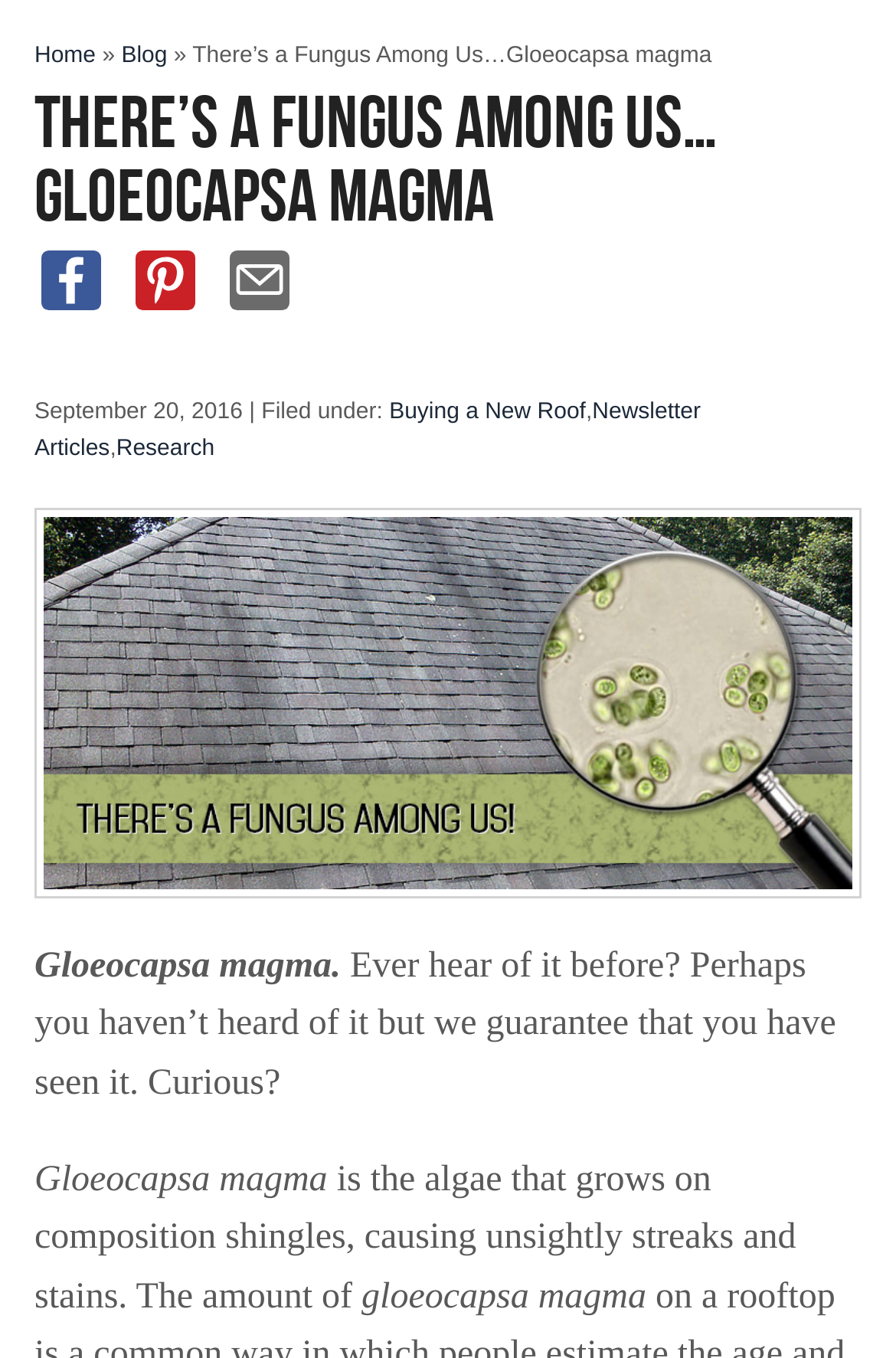Please identify the bounding box coordinates for the region that you need to click to follow this instruction: "Check 여우 알바 link".

None